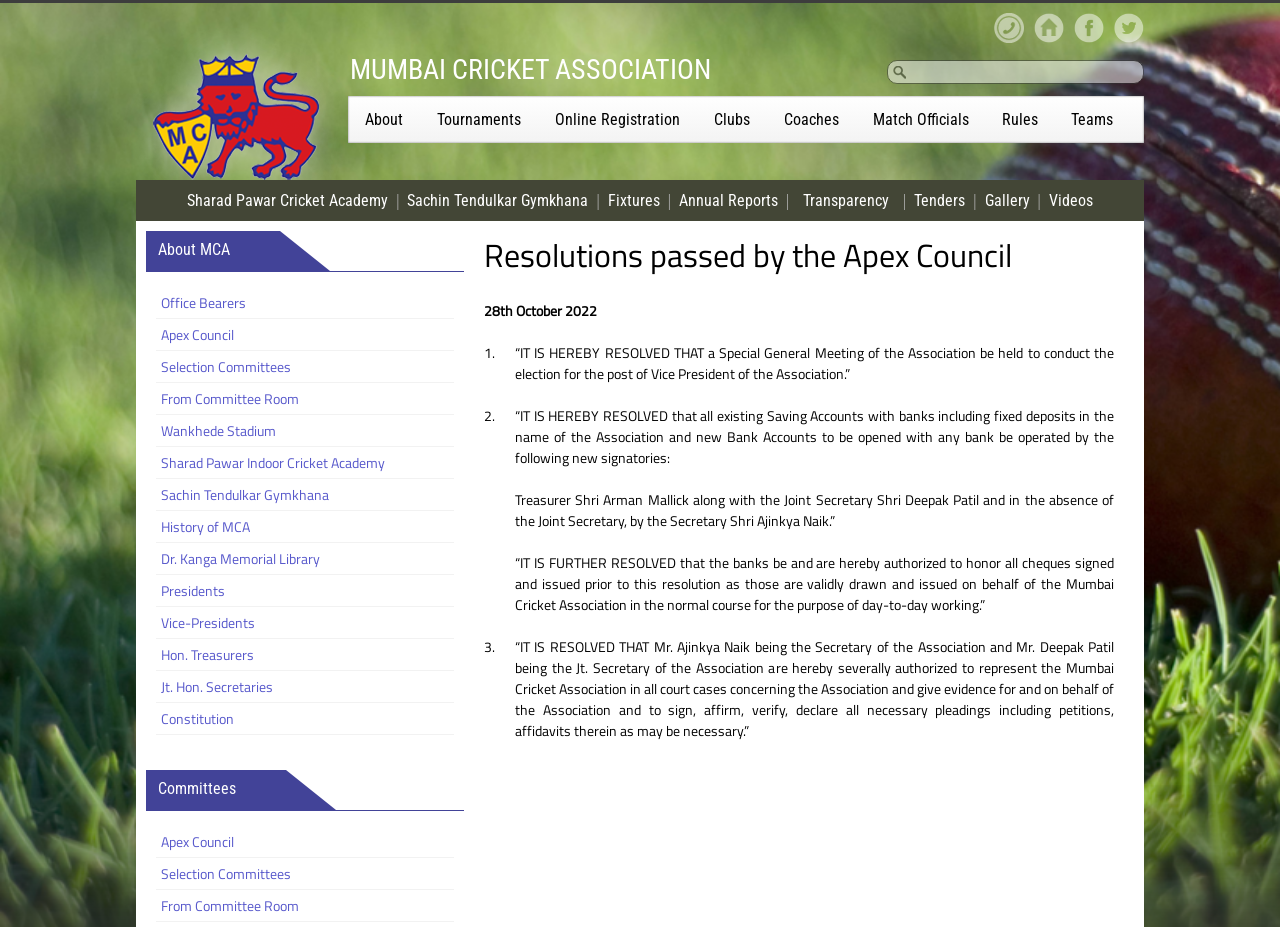Given the description "From Committee Room", determine the bounding box of the corresponding UI element.

[0.122, 0.96, 0.355, 0.995]